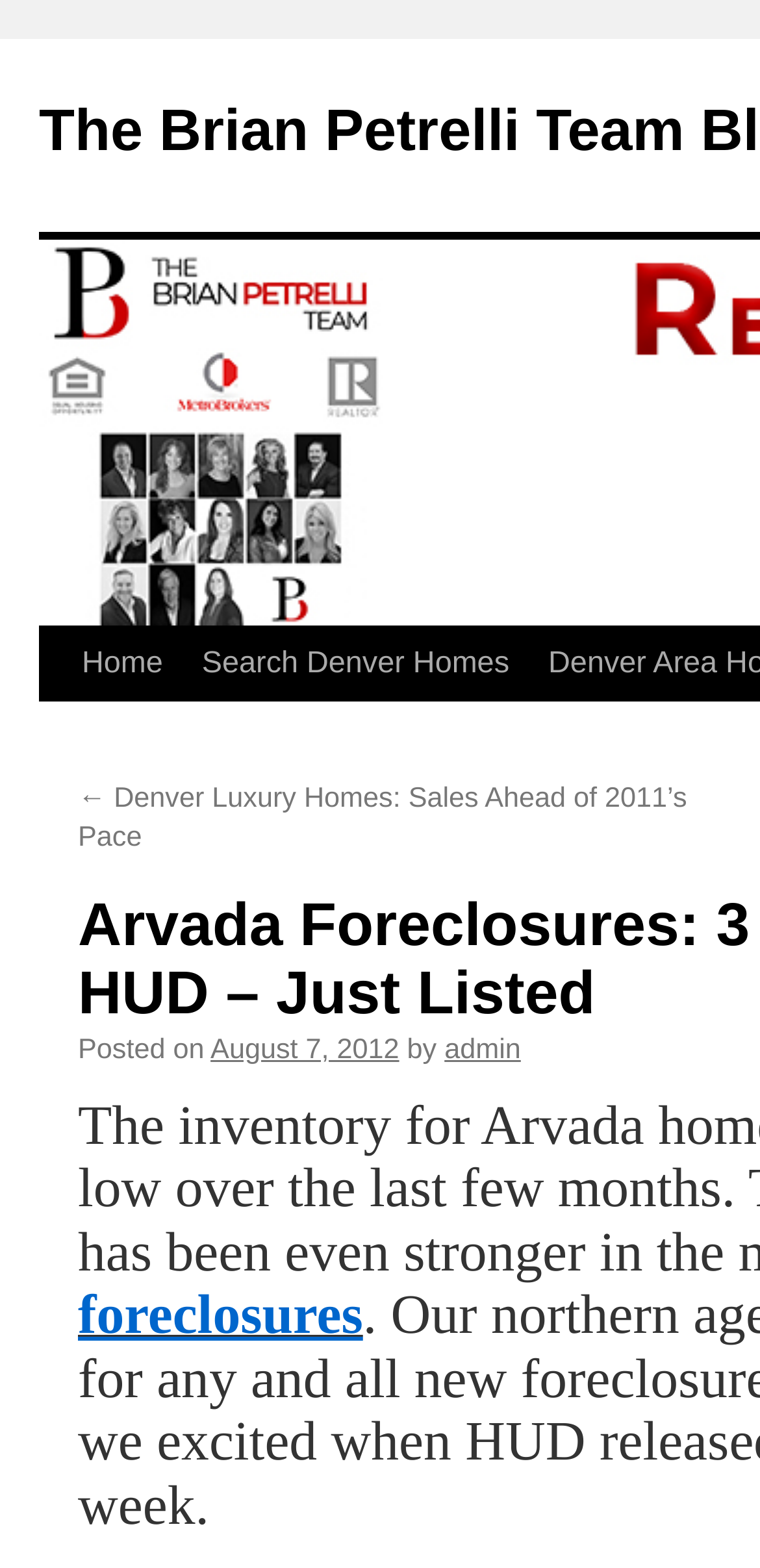What is the type of property listed in the webpage?
From the details in the image, provide a complete and detailed answer to the question.

I found the type of property listed in the webpage by looking at the title of the webpage, which is 'Arvada Foreclosures: 3 Bedroom Ranch HUD – Just Listed | The Brian Petrelli Team Blog'.